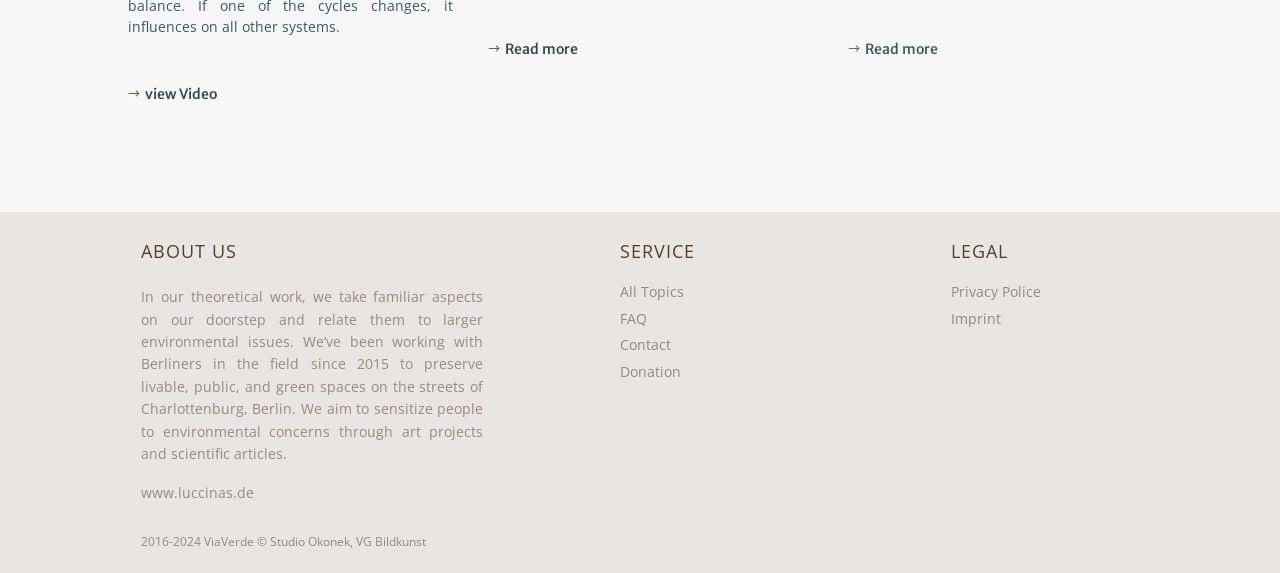Provide a short answer using a single word or phrase for the following question: 
What are the main sections of the website?

About Us, Service, Legal